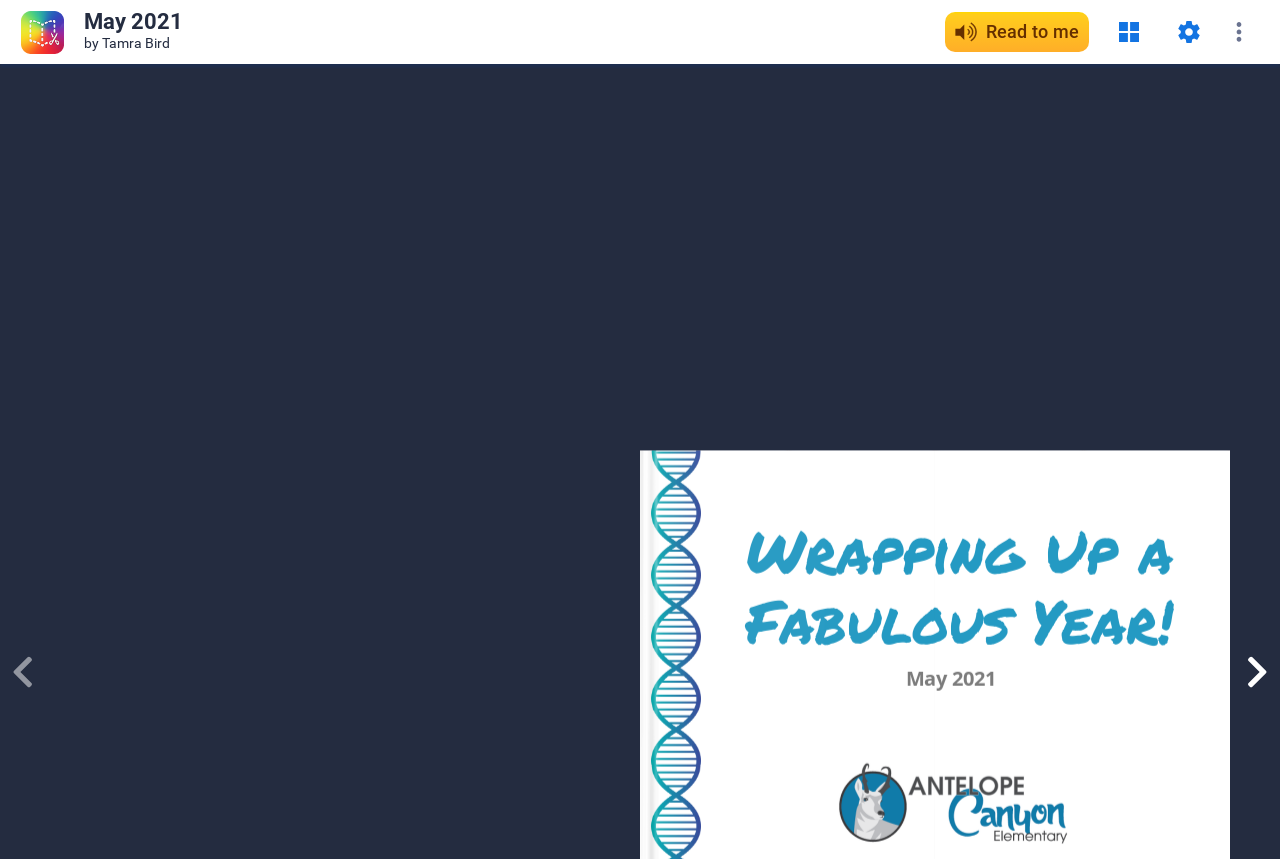For the following element description, predict the bounding box coordinates in the format (top-left x, top-left y, bottom-right x, bottom-right y). All values should be floating point numbers between 0 and 1. Description: Book Creator

[0.016, 0.012, 0.05, 0.062]